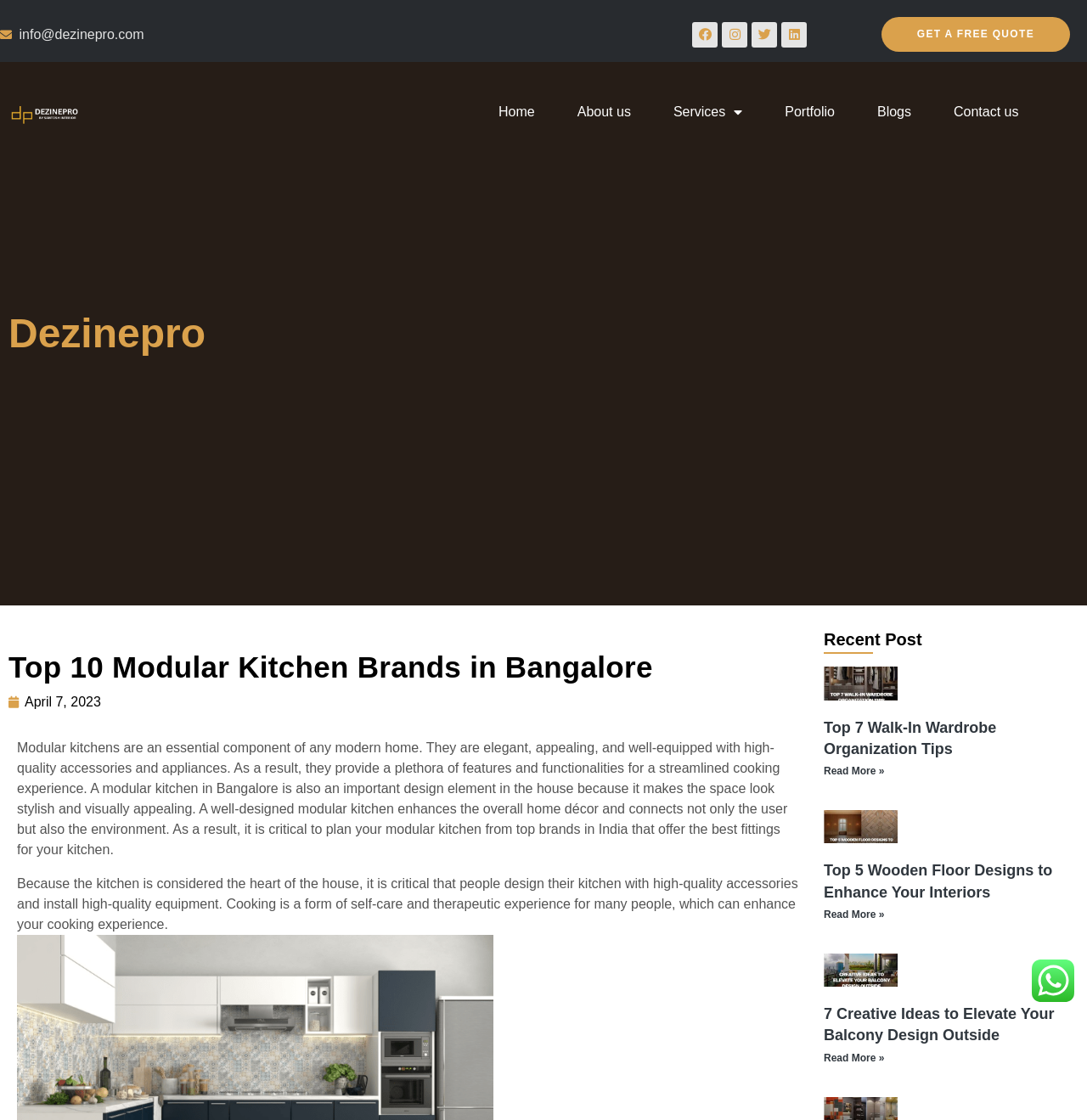Identify the bounding box for the element characterized by the following description: "get a free quote".

[0.811, 0.015, 0.984, 0.047]